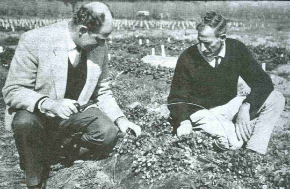Explain the image in a detailed and descriptive way.

The image depicts two men closely examining a patch of ground covered in plants, likely engaged in agricultural research or crop evaluation. One man is crouched down on the right, dressed in a dark sweater and light trousers, while the other man, on the left, is also in a crouched position, wearing a jacket and pants. They appear focused on the greenery in front of them, suggesting a discussion or assessment of the plant's conditions or health. This scene is reflective of the historical work conducted during the 1950s at the Toolangi Potato Research Station, where various trials were performed to improve fruit production techniques and innovations for crops, particularly strawberries. The area was chosen for its favorable geographical conditions that supported successful agricultural practices.